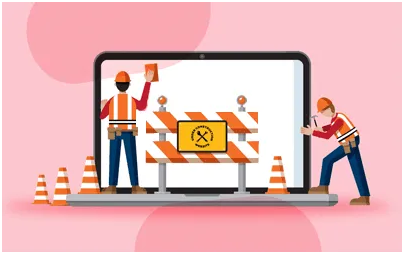What is the color of the background?
Answer the question with a single word or phrase derived from the image.

Soft pink